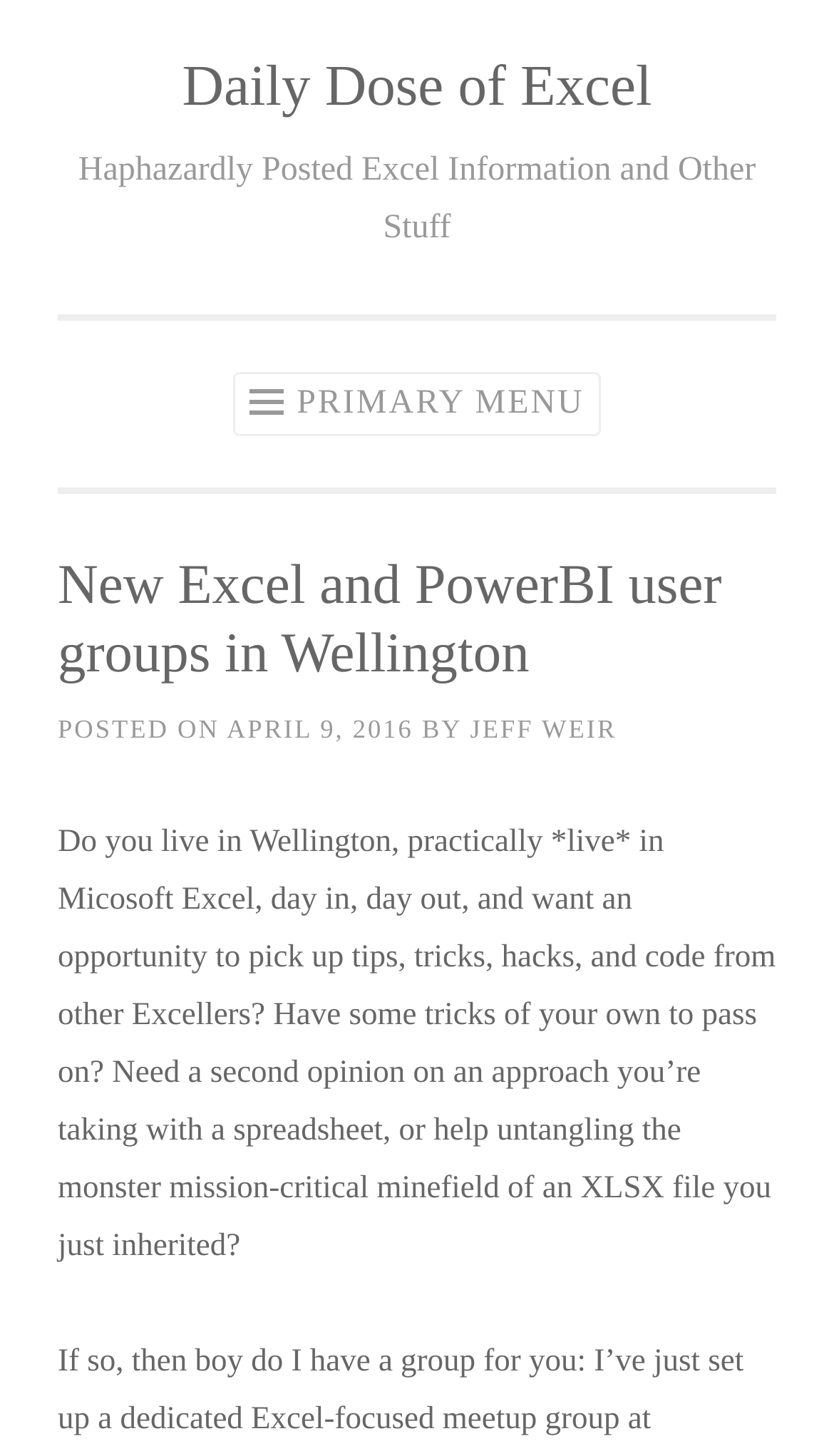Please respond to the question using a single word or phrase:
Who is the author of the article?

Jeff Weir